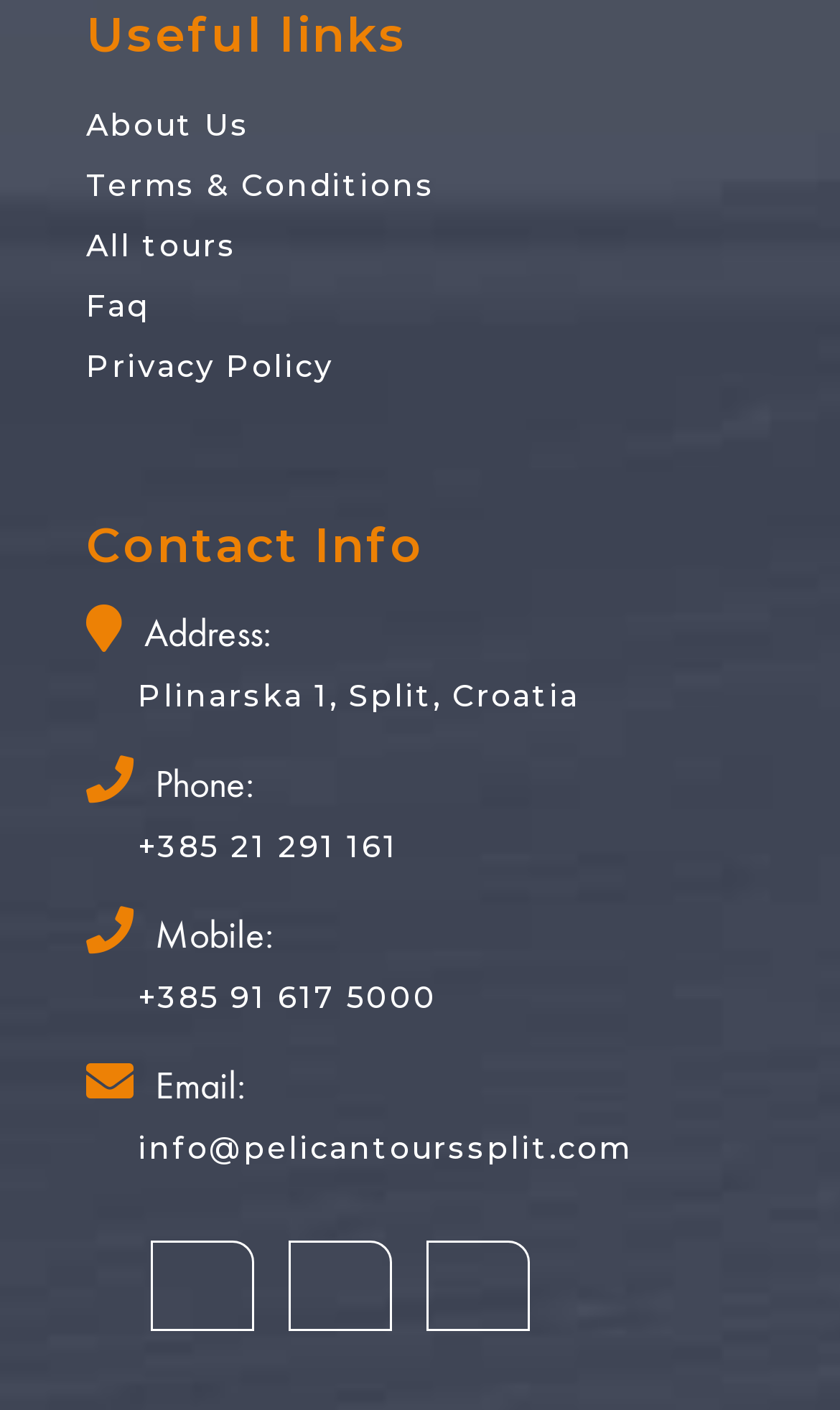What is the email address of Pelican Tours Split?
Look at the image and answer the question with a single word or phrase.

info@pelicantourssplit.com